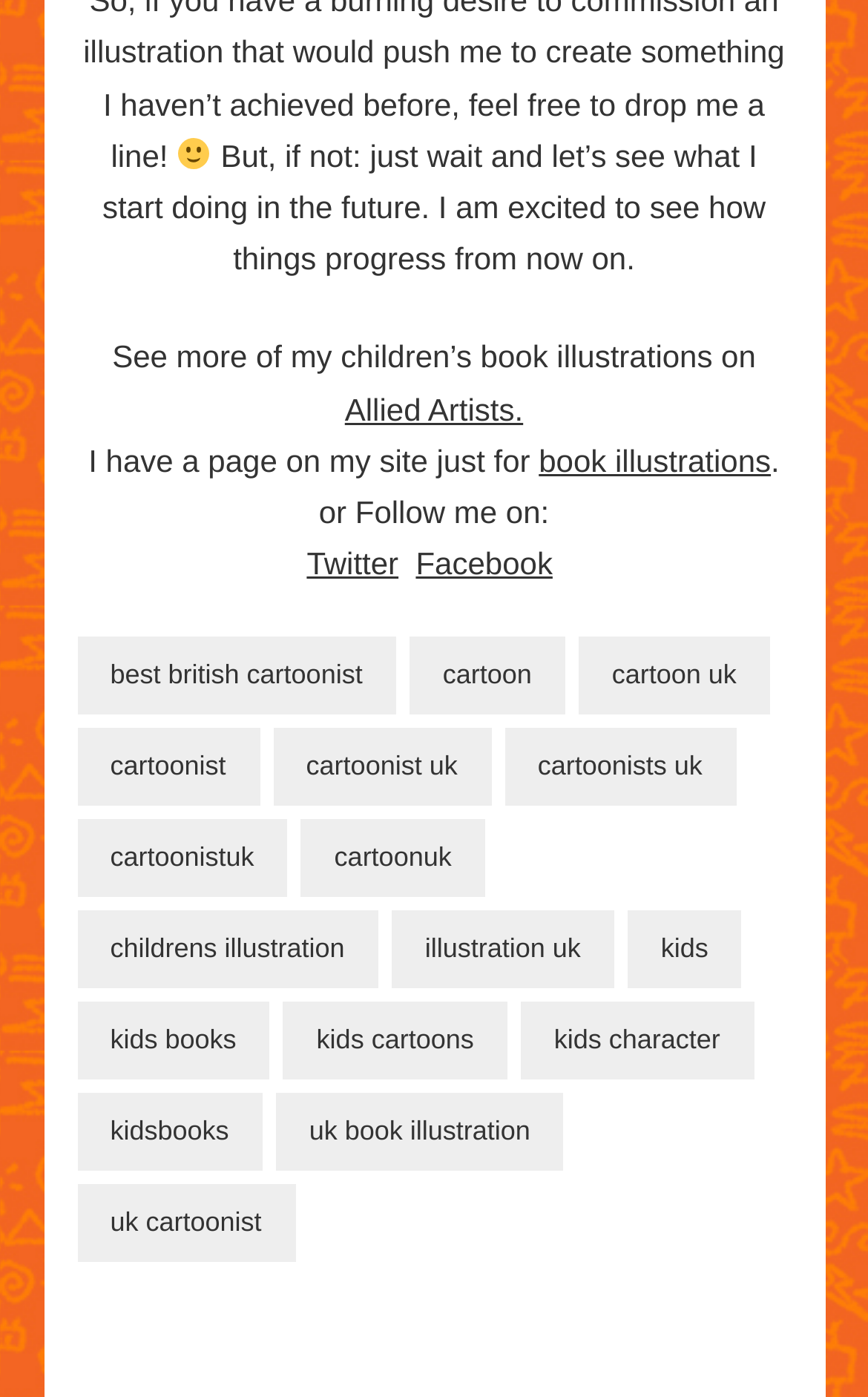Please locate the bounding box coordinates of the element that should be clicked to complete the given instruction: "Follow me on Twitter".

[0.353, 0.391, 0.459, 0.416]